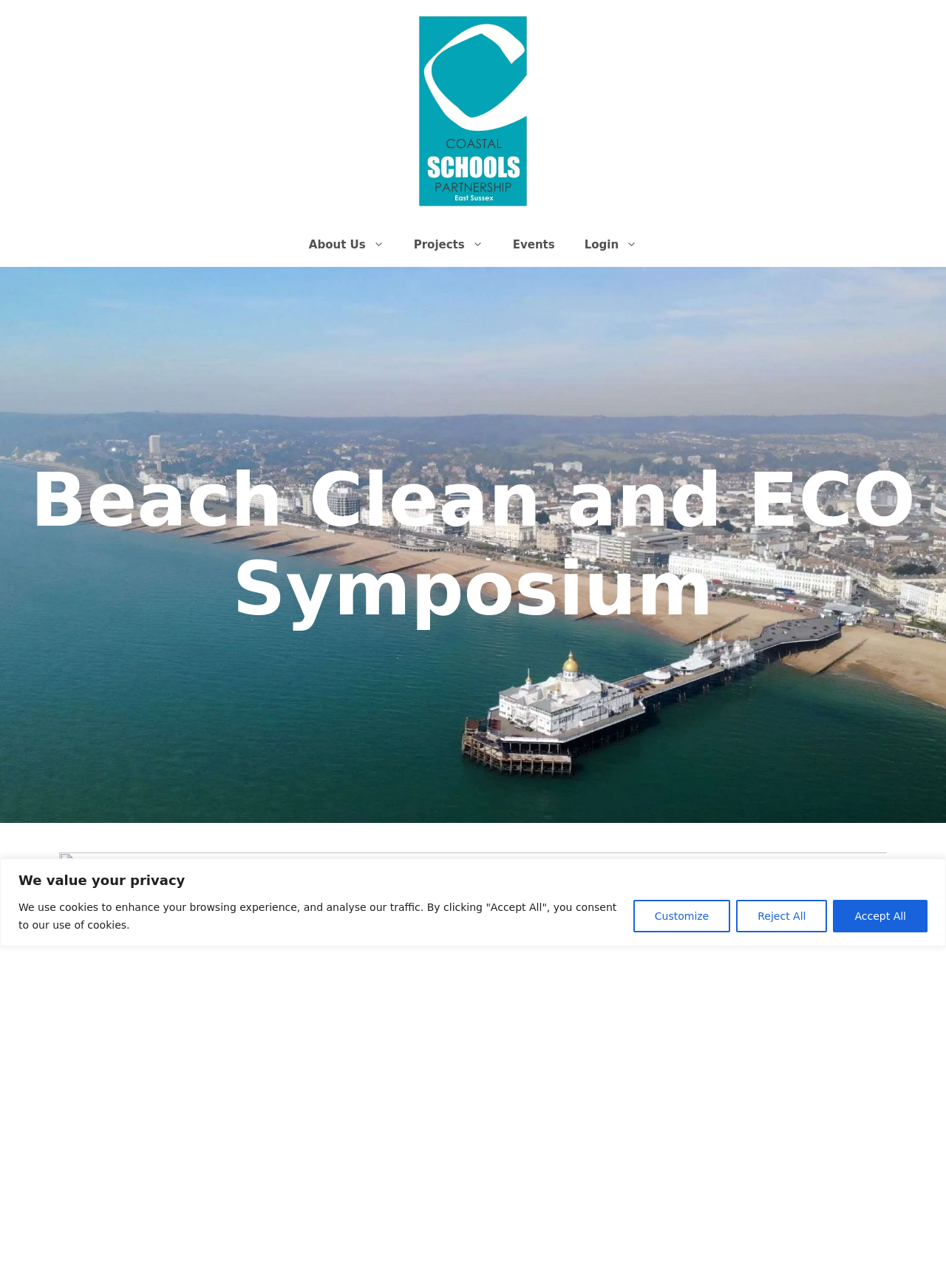How many buttons are in the privacy section?
Using the picture, provide a one-word or short phrase answer.

3